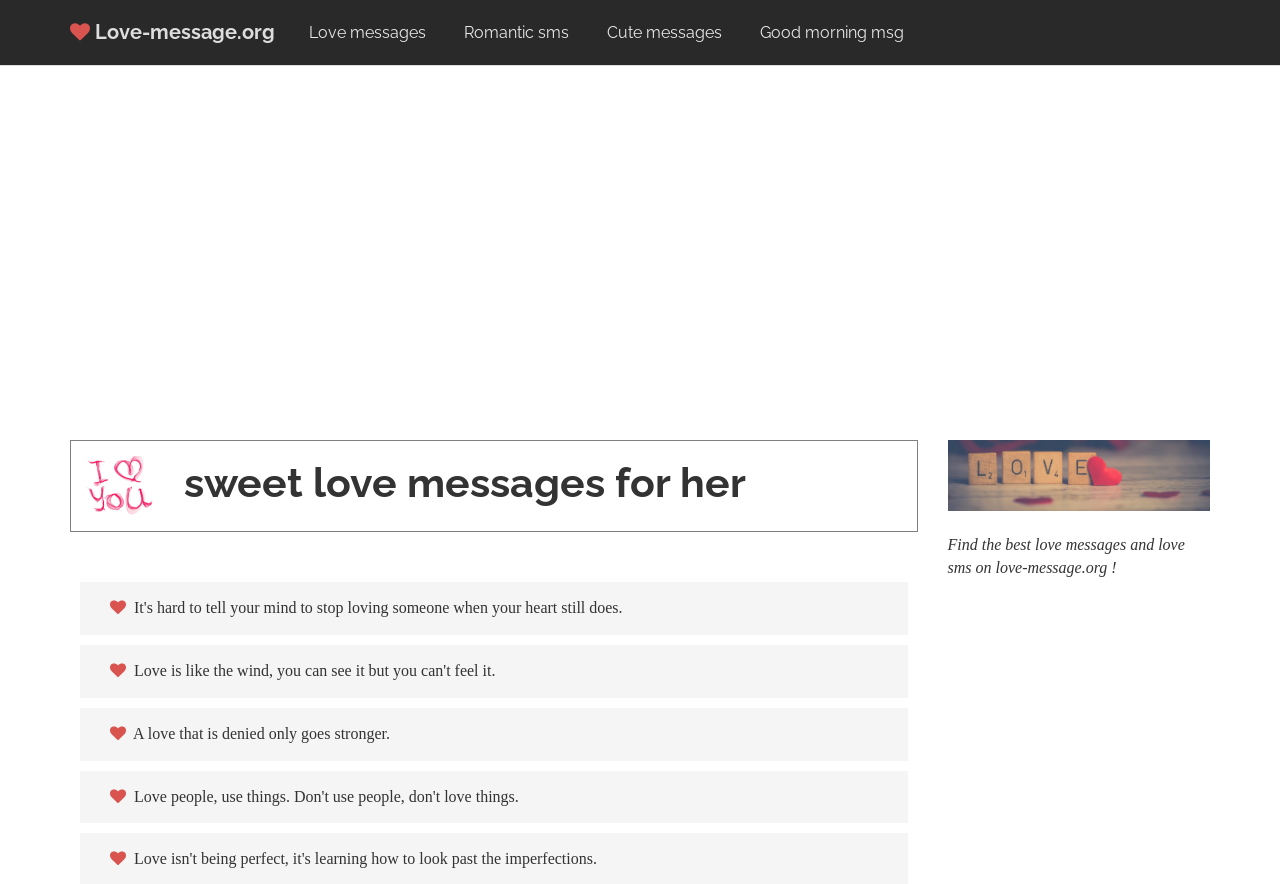Extract the primary header of the webpage and generate its text.

sweet love messages for her